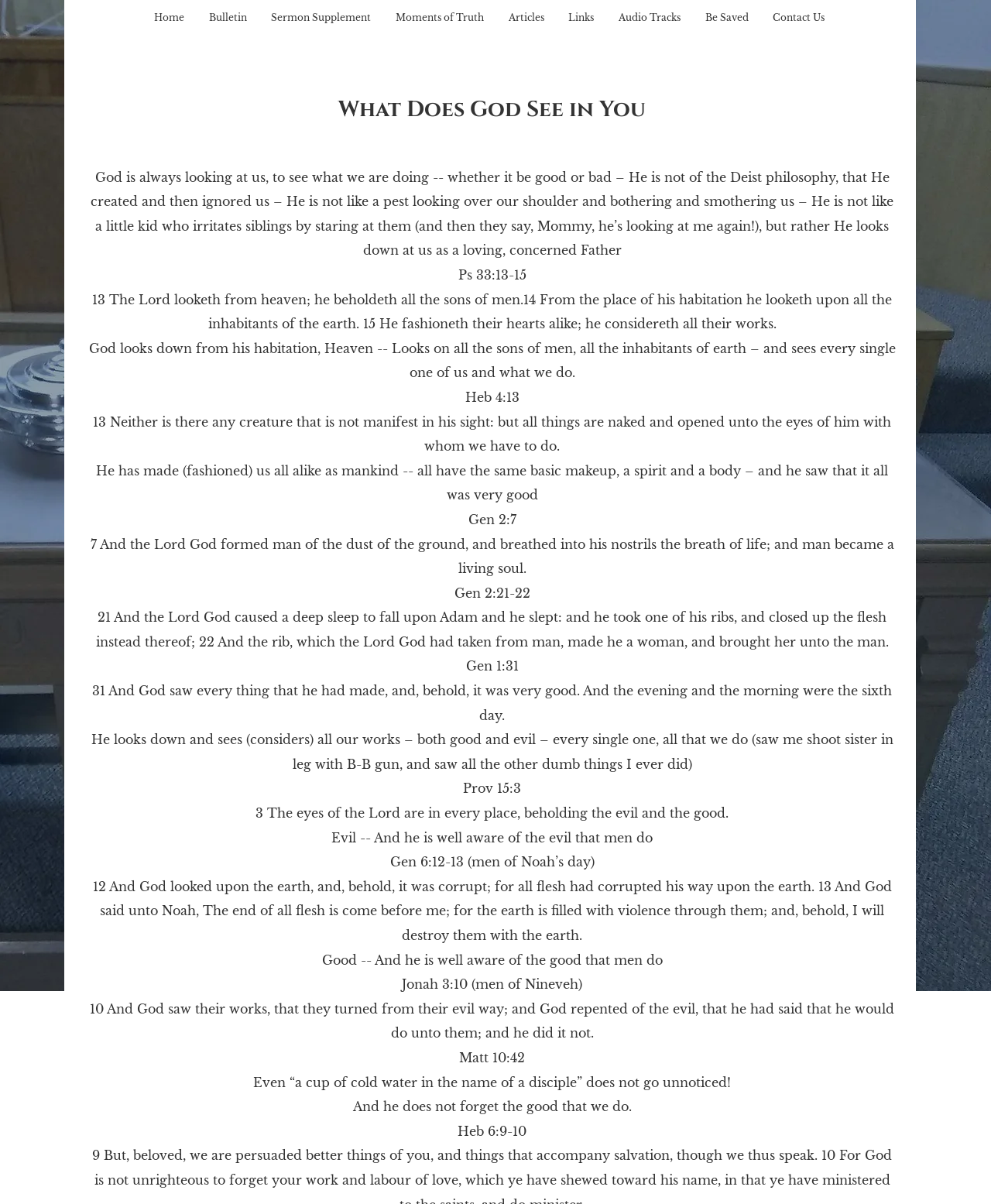What is the main topic of this webpage?
Can you give a detailed and elaborate answer to the question?

Based on the webpage's content, it appears to be discussing God's perspective on humans, specifically what God sees in us, both good and evil. The webpage provides biblical references to support this topic.